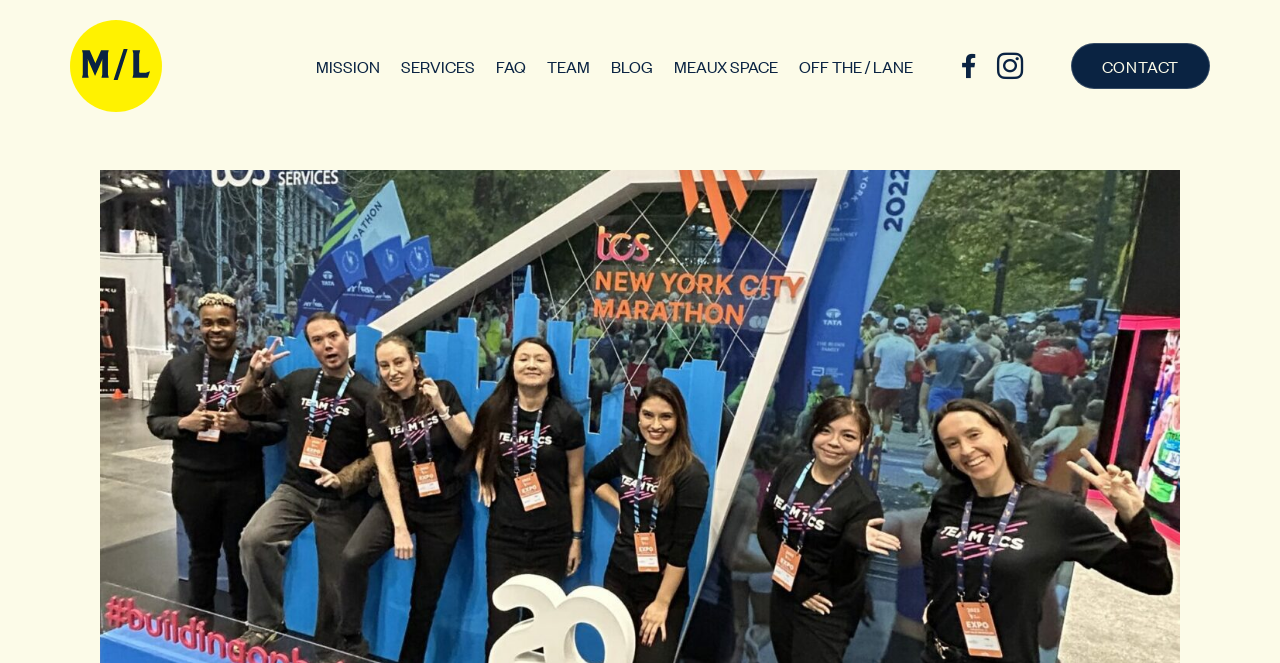Using the information shown in the image, answer the question with as much detail as possible: What is the last link in the main navigation?

The last link in the main navigation is 'CONTACT', which is located at the top right corner of the webpage, with a bounding box coordinate of [0.837, 0.065, 0.945, 0.134].